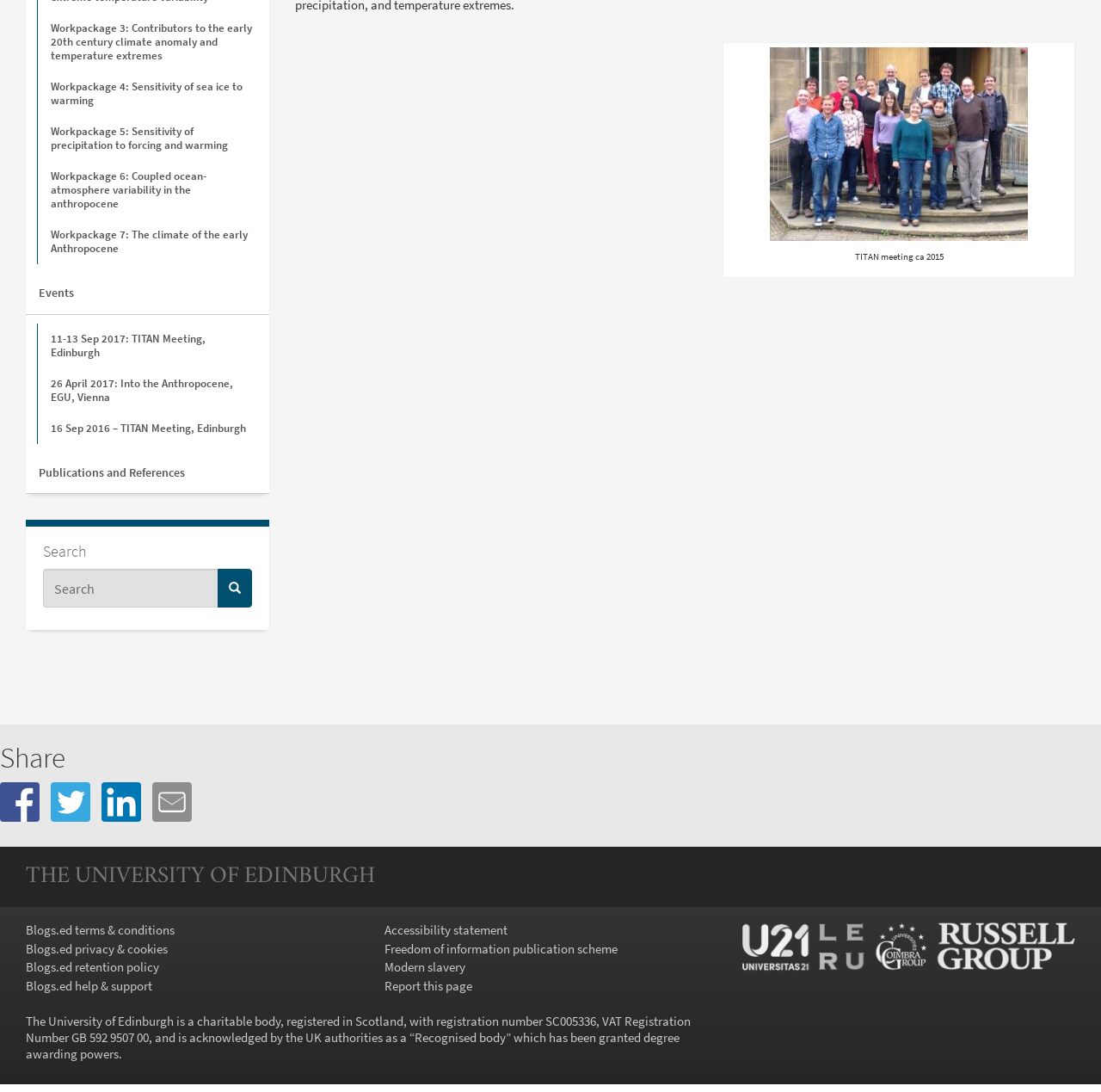Based on the element description Report this page, identify the bounding box coordinates for the UI element. The coordinates should be in the format (top-left x, top-left y, bottom-right x, bottom-right y) and within the 0 to 1 range.

[0.349, 0.895, 0.429, 0.91]